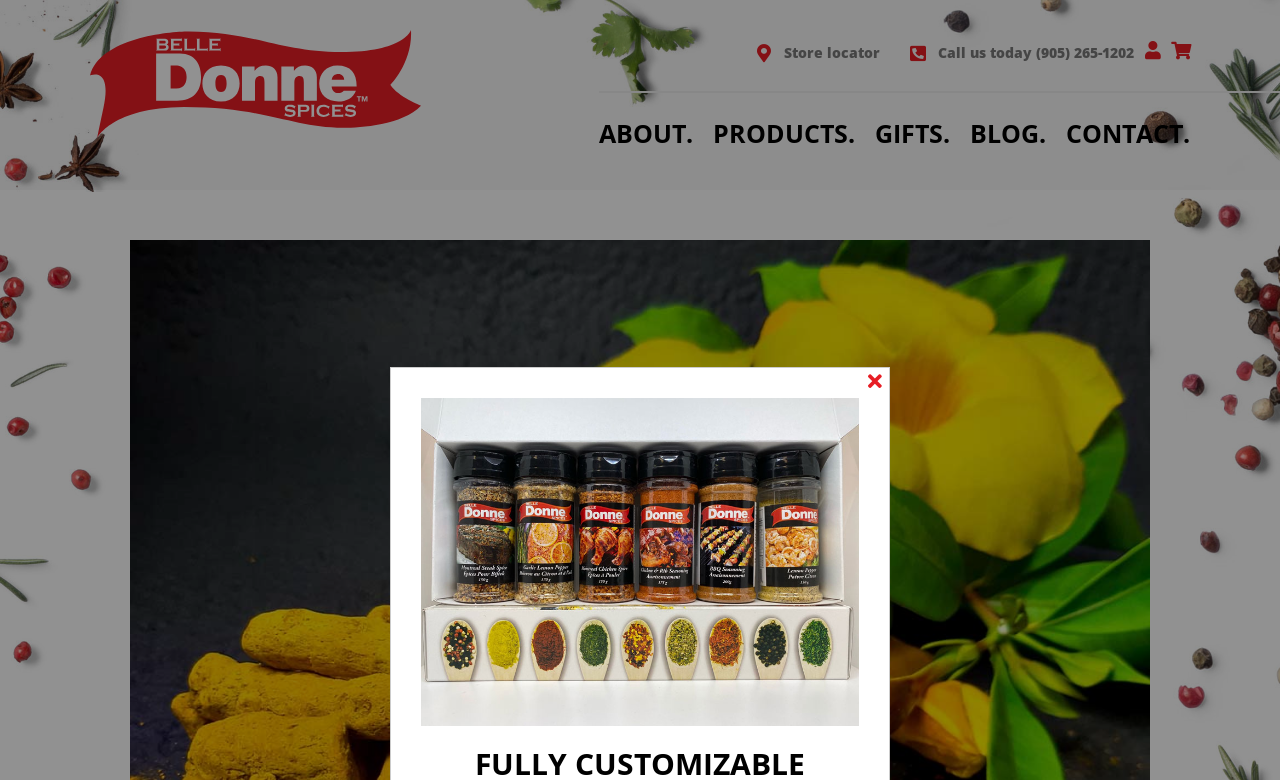Bounding box coordinates are given in the format (top-left x, top-left y, bottom-right x, bottom-right y). All values should be floating point numbers between 0 and 1. Provide the bounding box coordinate for the UI element described as: Store locator

[0.591, 0.054, 0.688, 0.081]